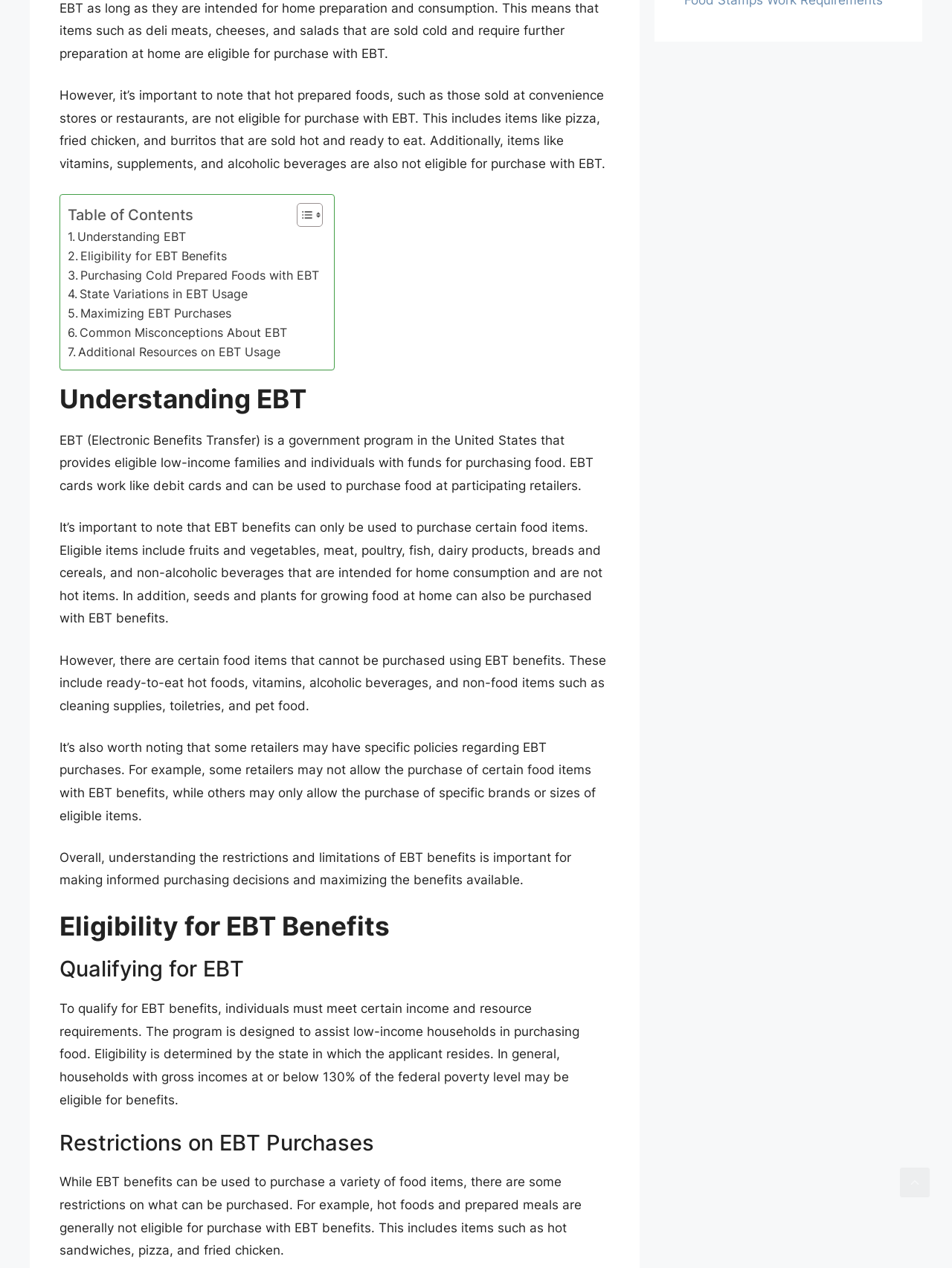Given the element description Toggle, specify the bounding box coordinates of the corresponding UI element in the format (top-left x, top-left y, bottom-right x, bottom-right y). All values must be between 0 and 1.

[0.3, 0.159, 0.335, 0.179]